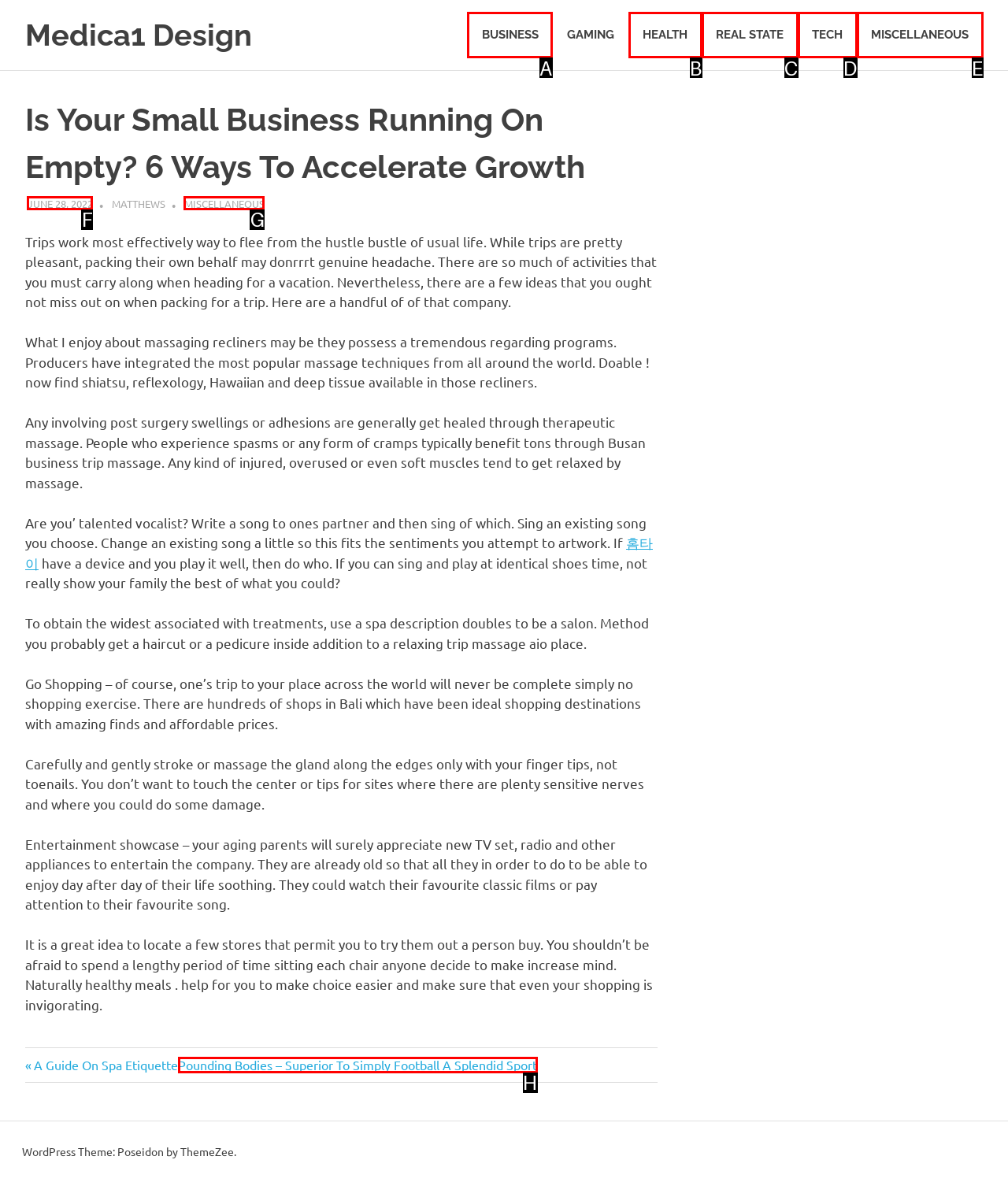Identify the HTML element that should be clicked to accomplish the task: Click on the 'BUSINESS' link in the primary menu
Provide the option's letter from the given choices.

A